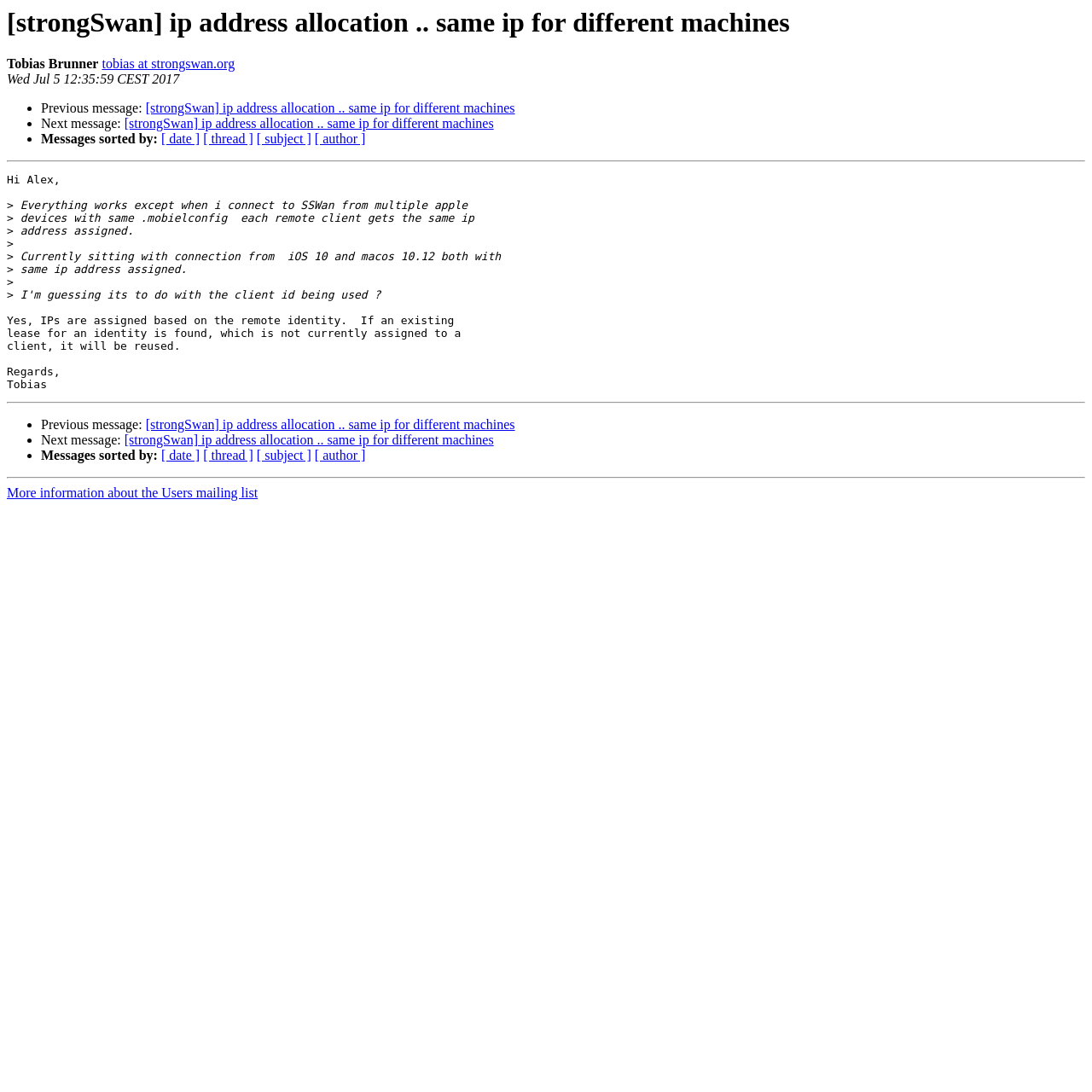Identify the bounding box coordinates of the specific part of the webpage to click to complete this instruction: "Visit Tobias's homepage".

[0.093, 0.052, 0.215, 0.065]